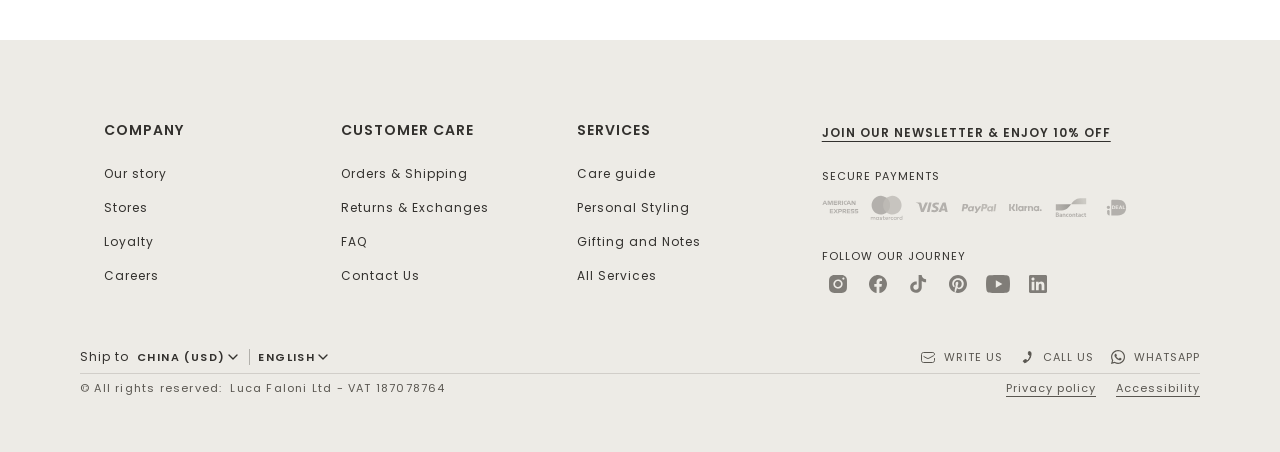From the details in the image, provide a thorough response to the question: What payment methods are accepted?

I found the payment methods by looking at the images of different payment logos, such as American Express, Mastercard, Visa, PayPal, Klarna, Bancontact, and iDeal, which are located under the heading 'SECURE PAYMENTS'.